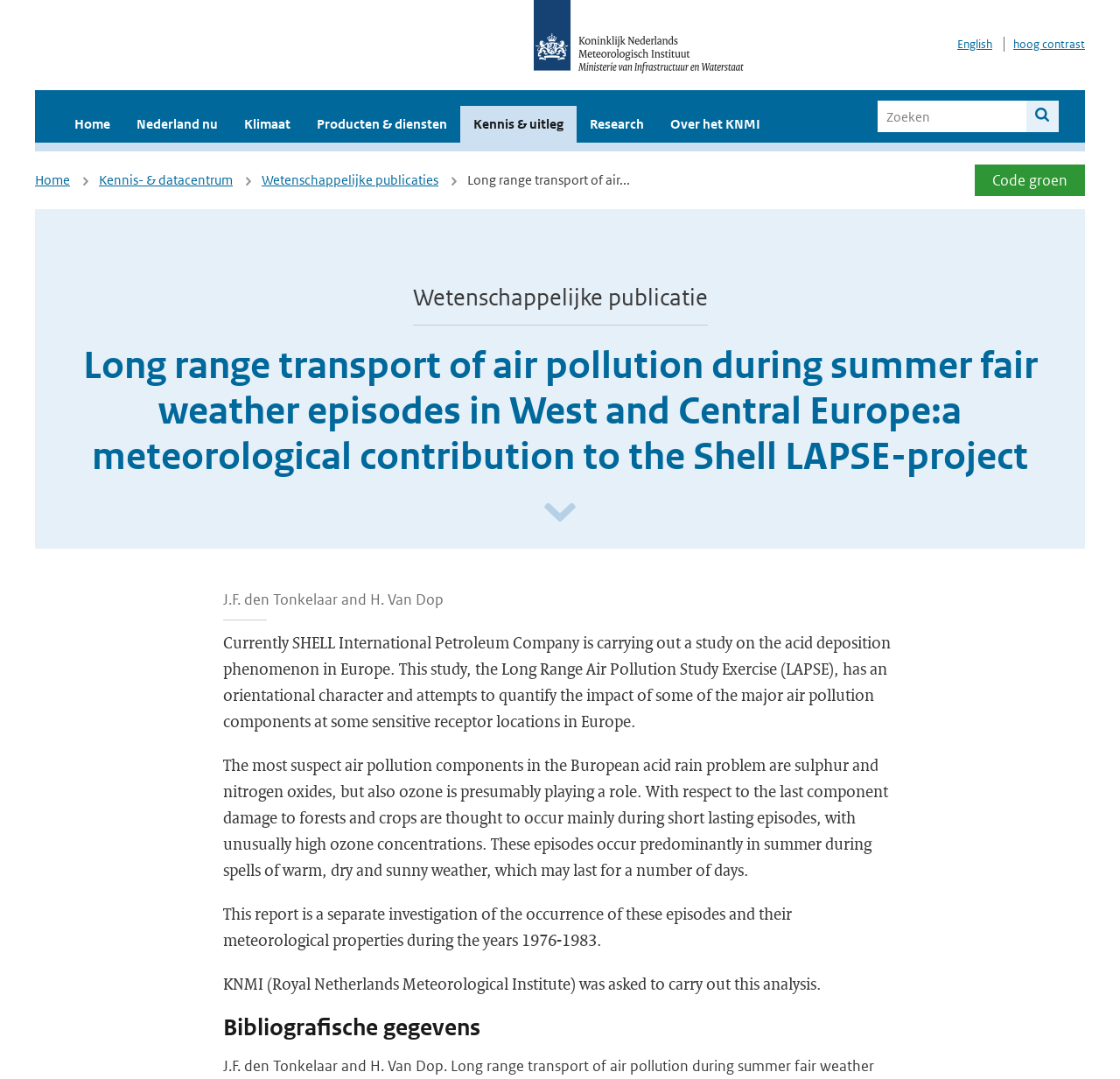Answer this question using a single word or a brief phrase:
What is the topic of the report?

Air pollution